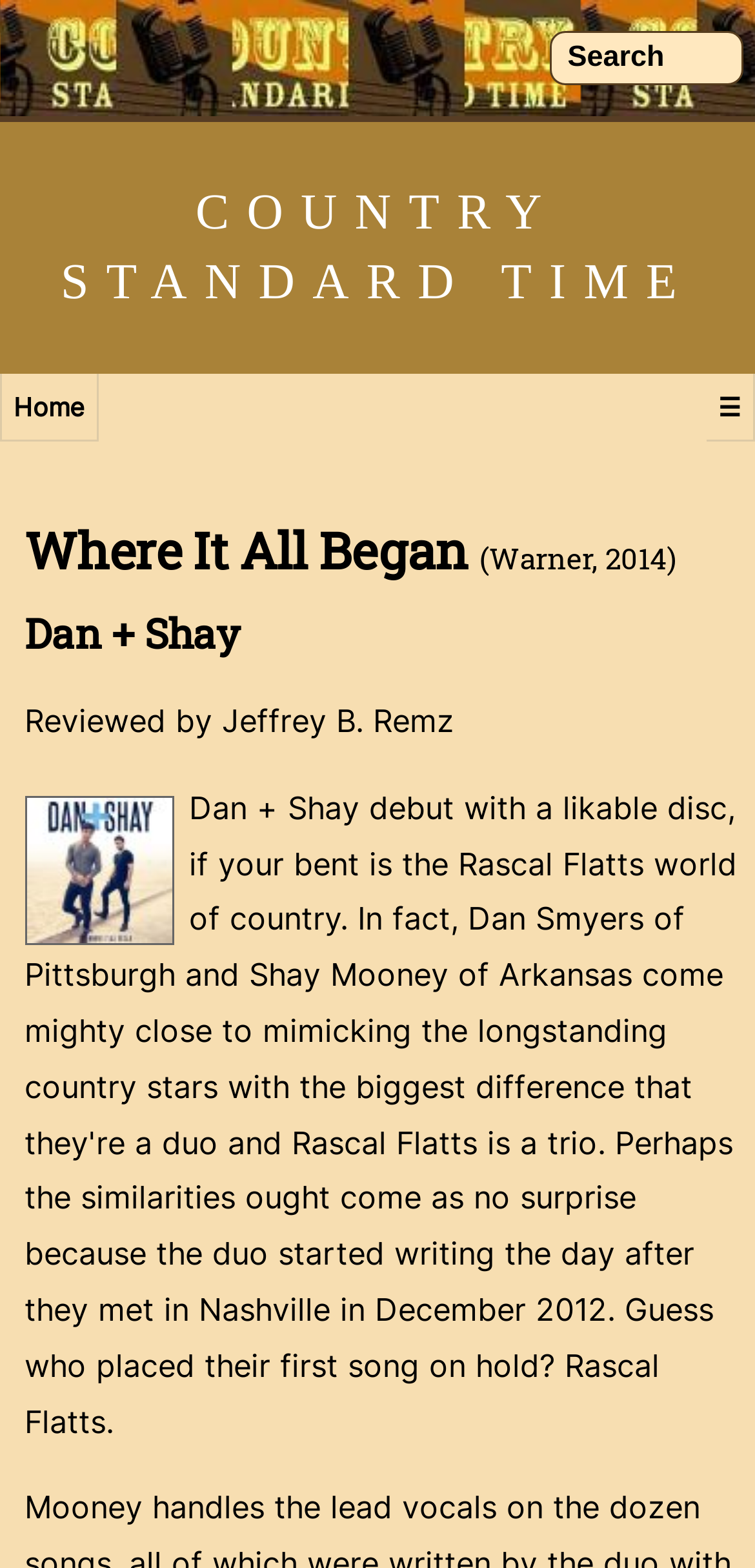What is the position of the search box?
Using the image as a reference, give a one-word or short phrase answer.

Top right